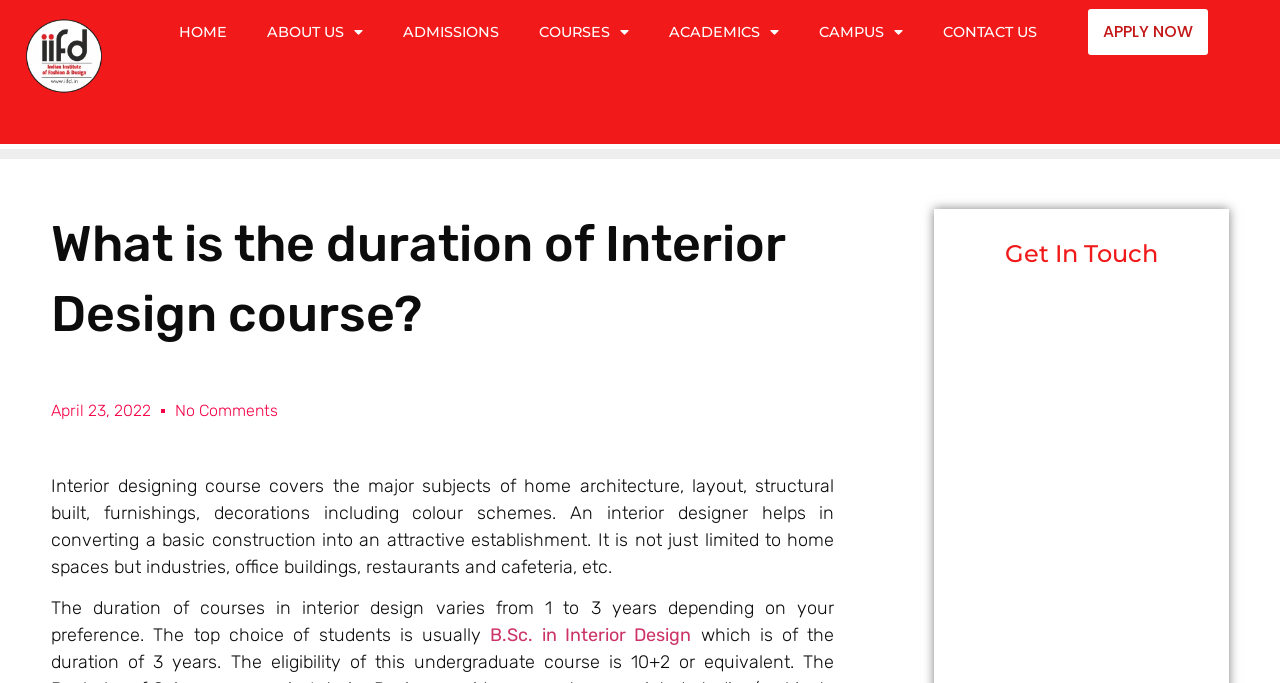Detail the various sections and features of the webpage.

The webpage is about the duration of an Interior Design course. At the top, there is a navigation menu with links to "HOME", "ABOUT US", "ADMISSIONS", "COURSES", "ACADEMICS", "CAMPUS", and "CONTACT US". Each of these links has a dropdown menu. On the top right, there is a prominent "APPLY NOW" button.

Below the navigation menu, there is a heading that repeats the question "What is the duration of Interior Design course?". Next to it, there is a link to "IIFD - Fashion Design Colleges in Chandigarh" accompanied by an image.

The main content of the webpage starts with a paragraph explaining what interior designing is and its scope. It then answers the question, stating that the duration of interior design courses varies from 1 to 3 years, depending on the student's preference. The top choice of students is usually the "B.Sc. in Interior Design" course, which is linked to a separate page.

On the right side of the page, there is a section with a heading "Get In Touch". The exact content of this section is not specified, but it likely contains contact information or a form to get in touch with the institution.

There are also two links below the main content, one showing the date "April 23, 2022", and another showing "No Comments".